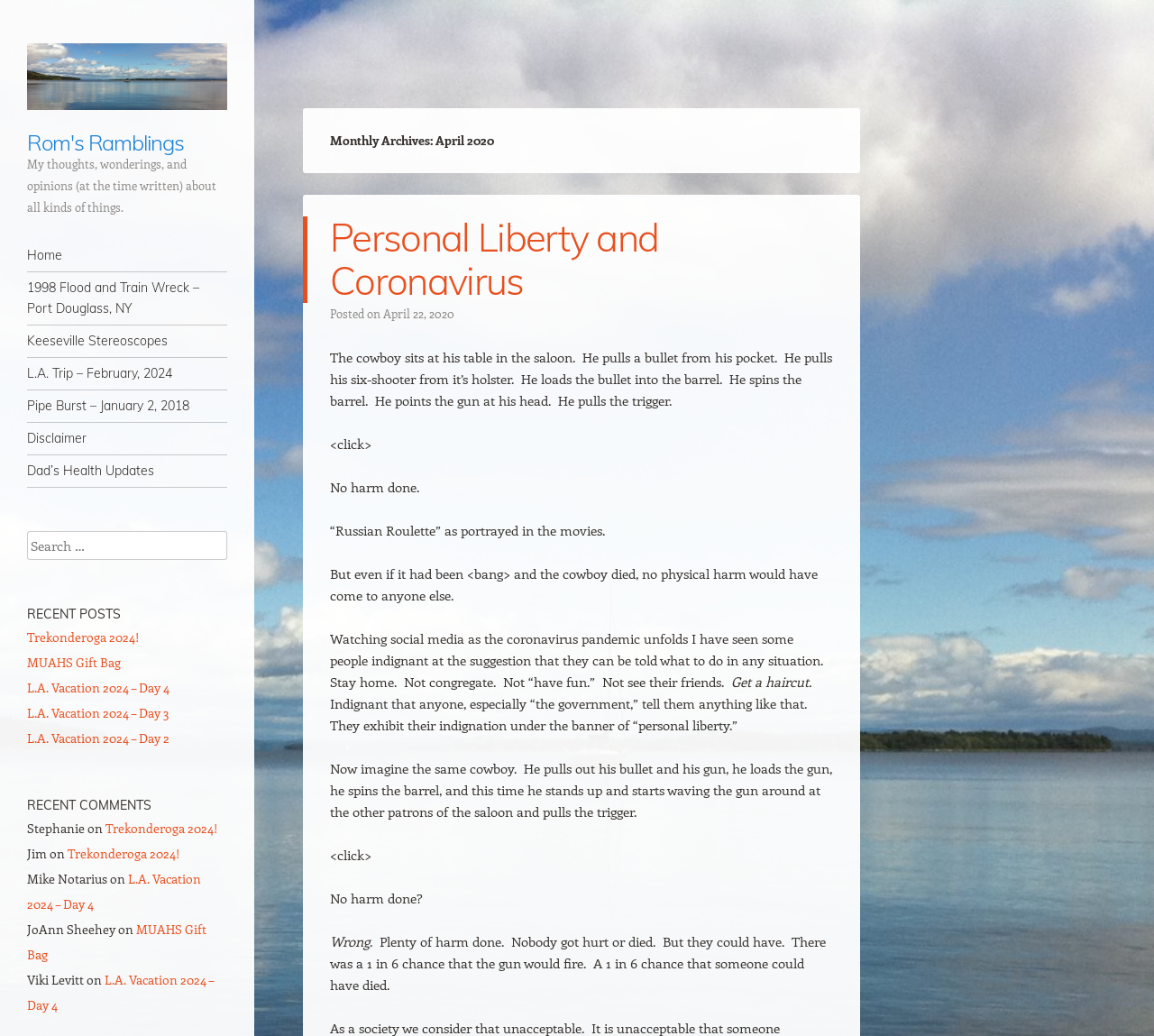Determine the bounding box coordinates of the clickable region to carry out the instruction: "Check recent comments".

[0.023, 0.767, 0.197, 0.788]